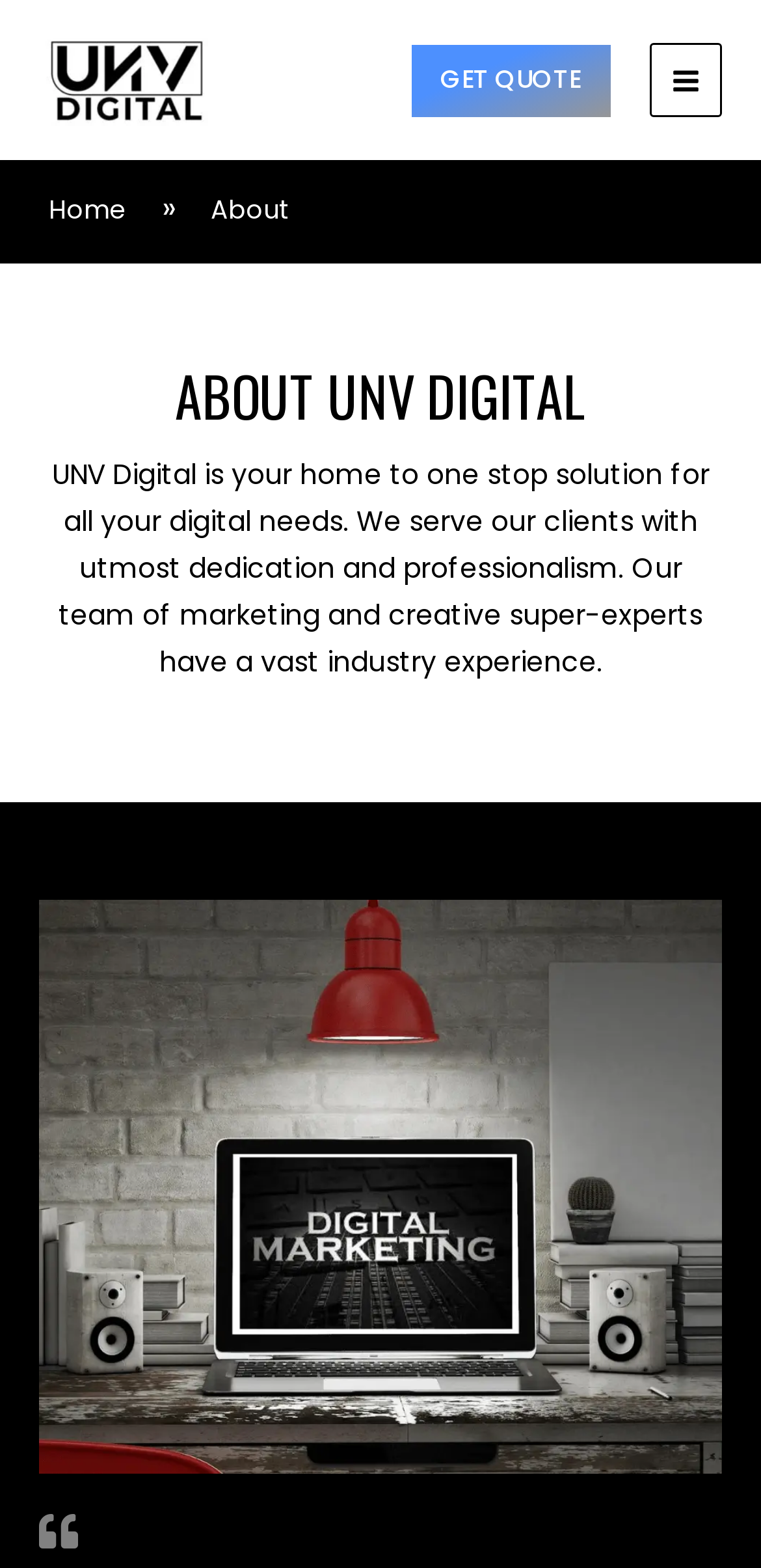What is the main menu button?
Using the visual information, reply with a single word or short phrase.

Main Menu